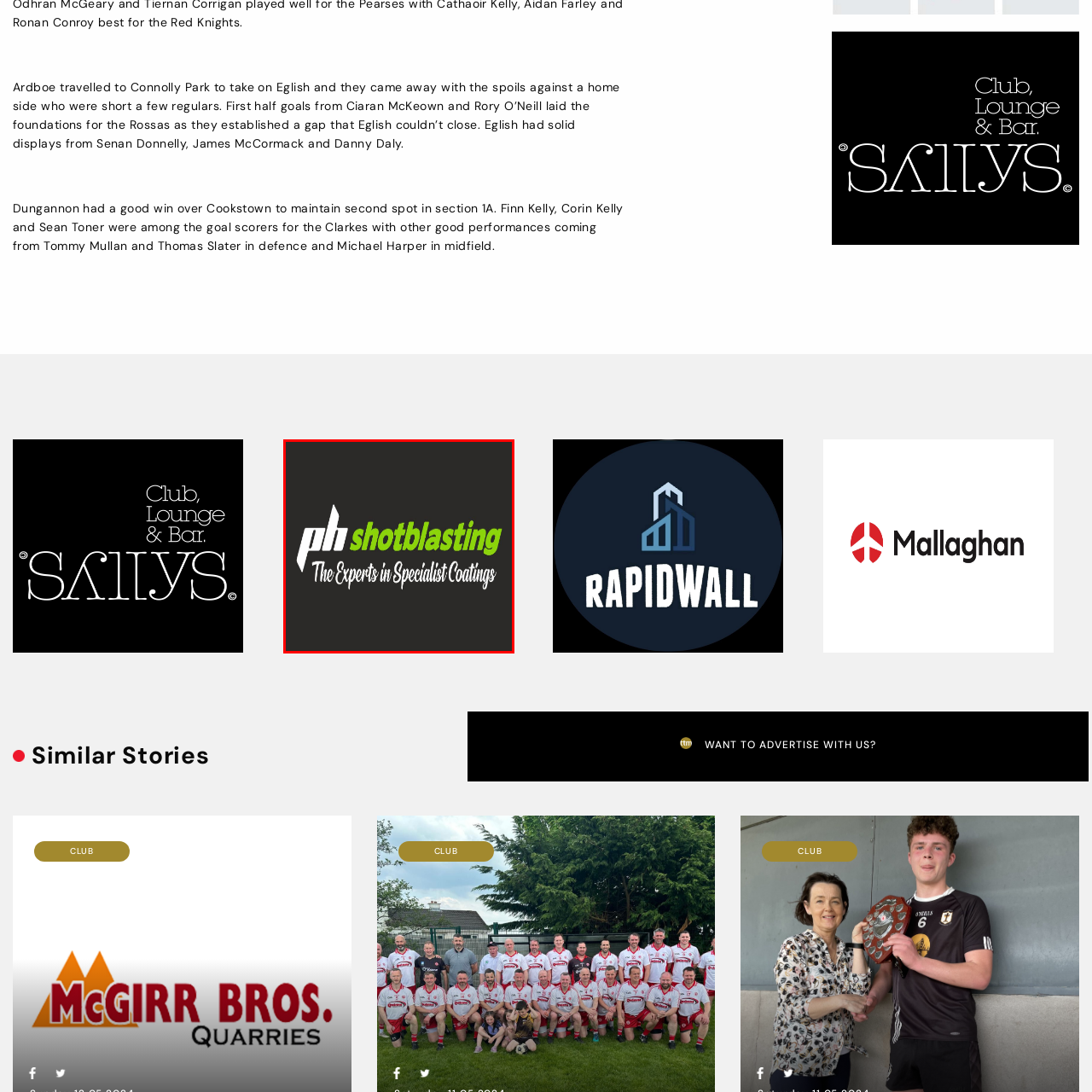Create an extensive description for the image inside the red frame.

The image features the logo of "ph shotblasting," a company specializing in advanced coating solutions. The logo is designed with a bold, modern font where "ph" is presented prominently in white, while "shotblasting" appears in a vibrant green, emphasizing the company’s focus on innovation in the coatings industry. Below the main text, the tagline "The Experts in Specialist Coatings" is displayed in a stylish cursive font, reinforcing their expertise and commitment to quality. The overall aesthetic is clean and professional, set against a dark background, which enhances the visibility and impact of the branding. This logo encapsulates their identity as leaders in the field of shot blasting and specialized coatings.